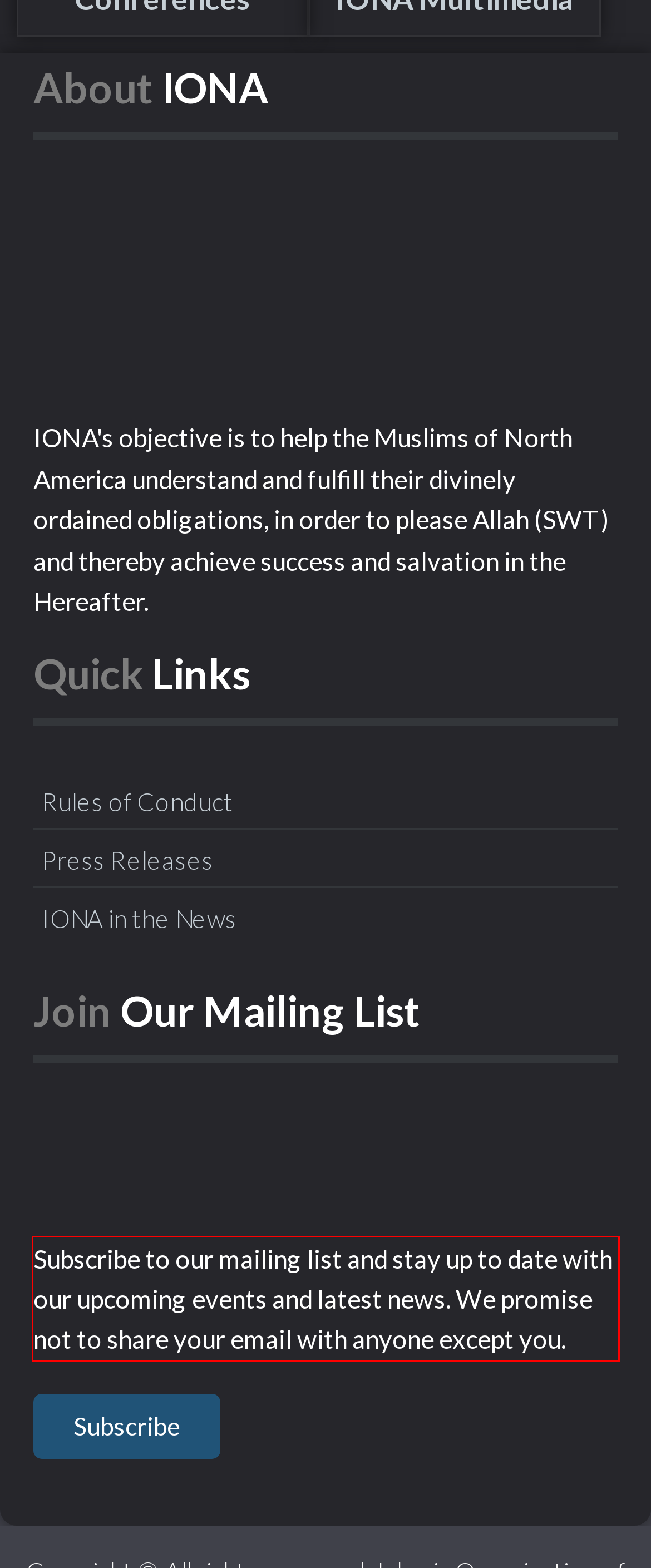Perform OCR on the text inside the red-bordered box in the provided screenshot and output the content.

Subscribe to our mailing list and stay up to date with our upcoming events and latest news. We promise not to share your email with anyone except you.